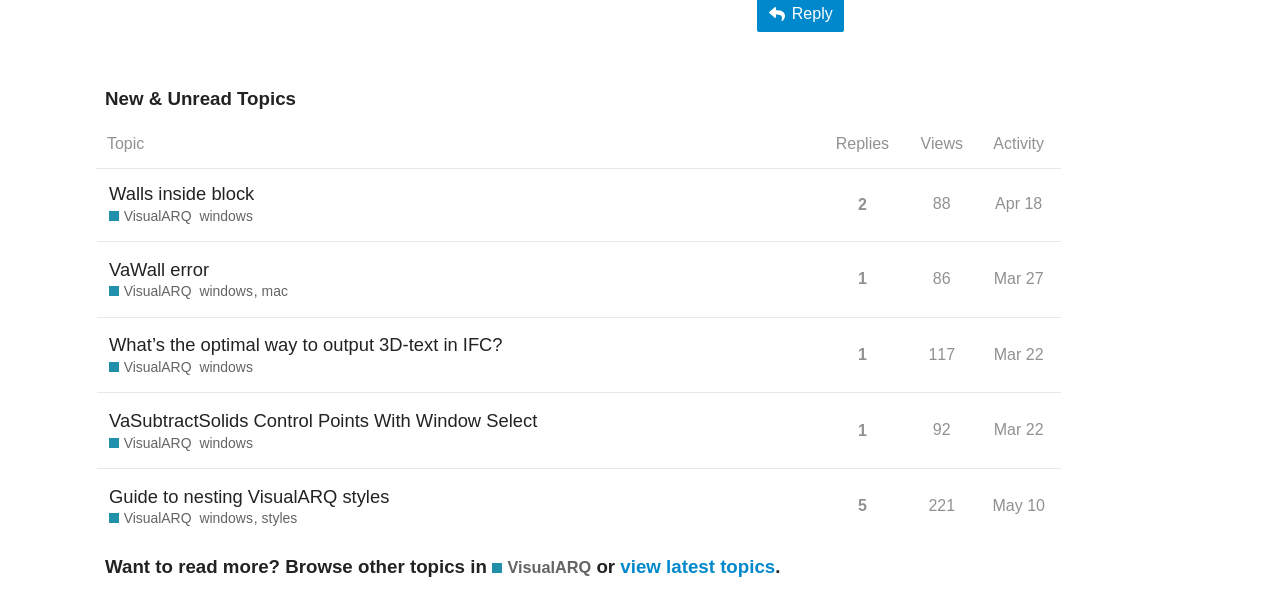Determine the bounding box coordinates of the clickable element to complete this instruction: "View topic 'Guide to nesting VisualARQ styles VisualARQ Tags'". Provide the coordinates in the format of four float numbers between 0 and 1, [left, top, right, bottom].

[0.075, 0.776, 0.643, 0.9]